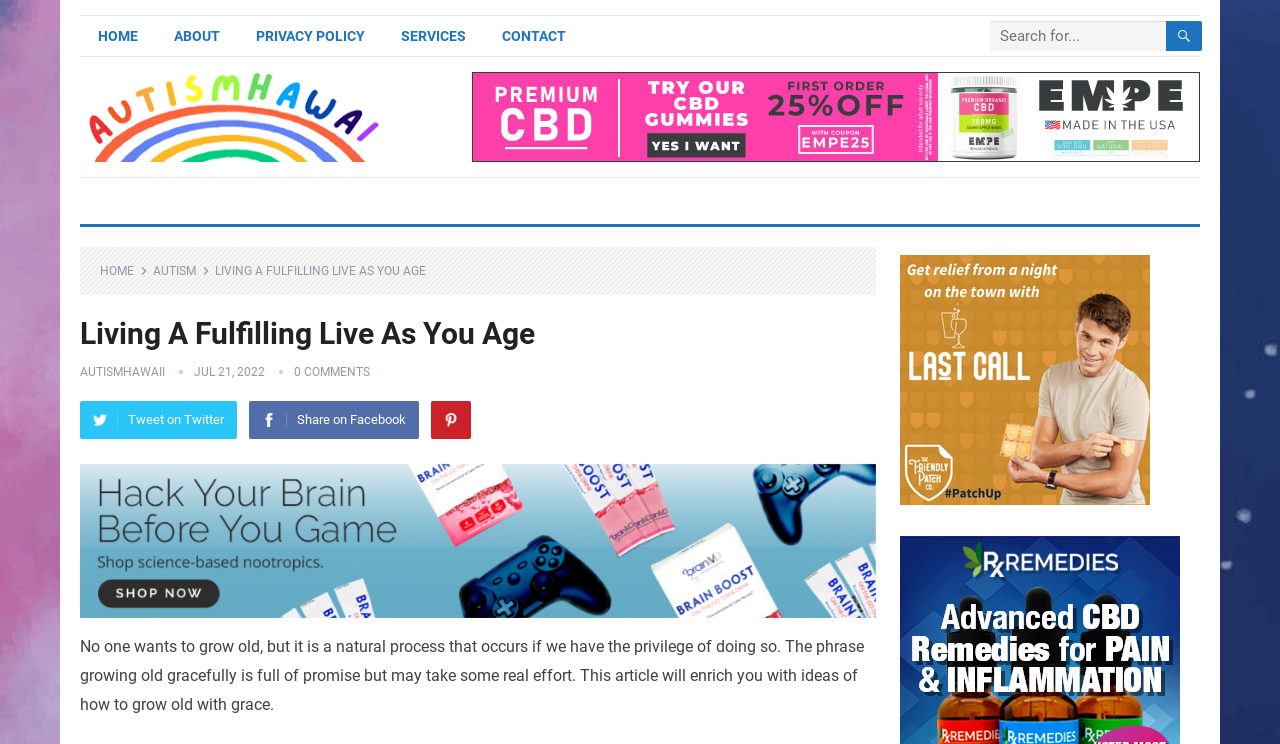Please find the bounding box coordinates of the section that needs to be clicked to achieve this instruction: "Read the article about Generative AI".

None